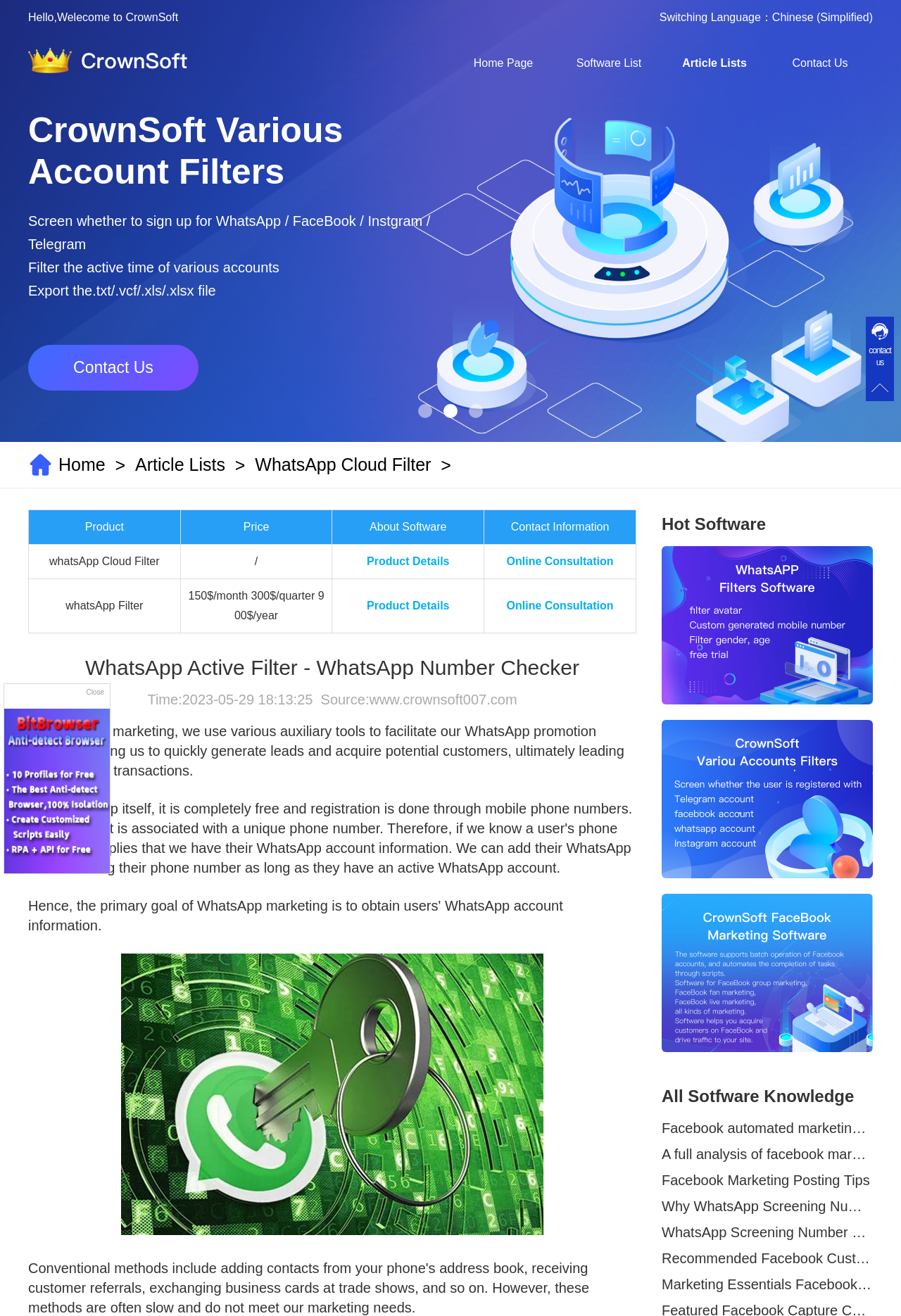What is the name of the company?
Offer a detailed and full explanation in response to the question.

The name of the company can be found in the top-left corner of the webpage, where it says 'Hello, Welcome to CrownSoft'.